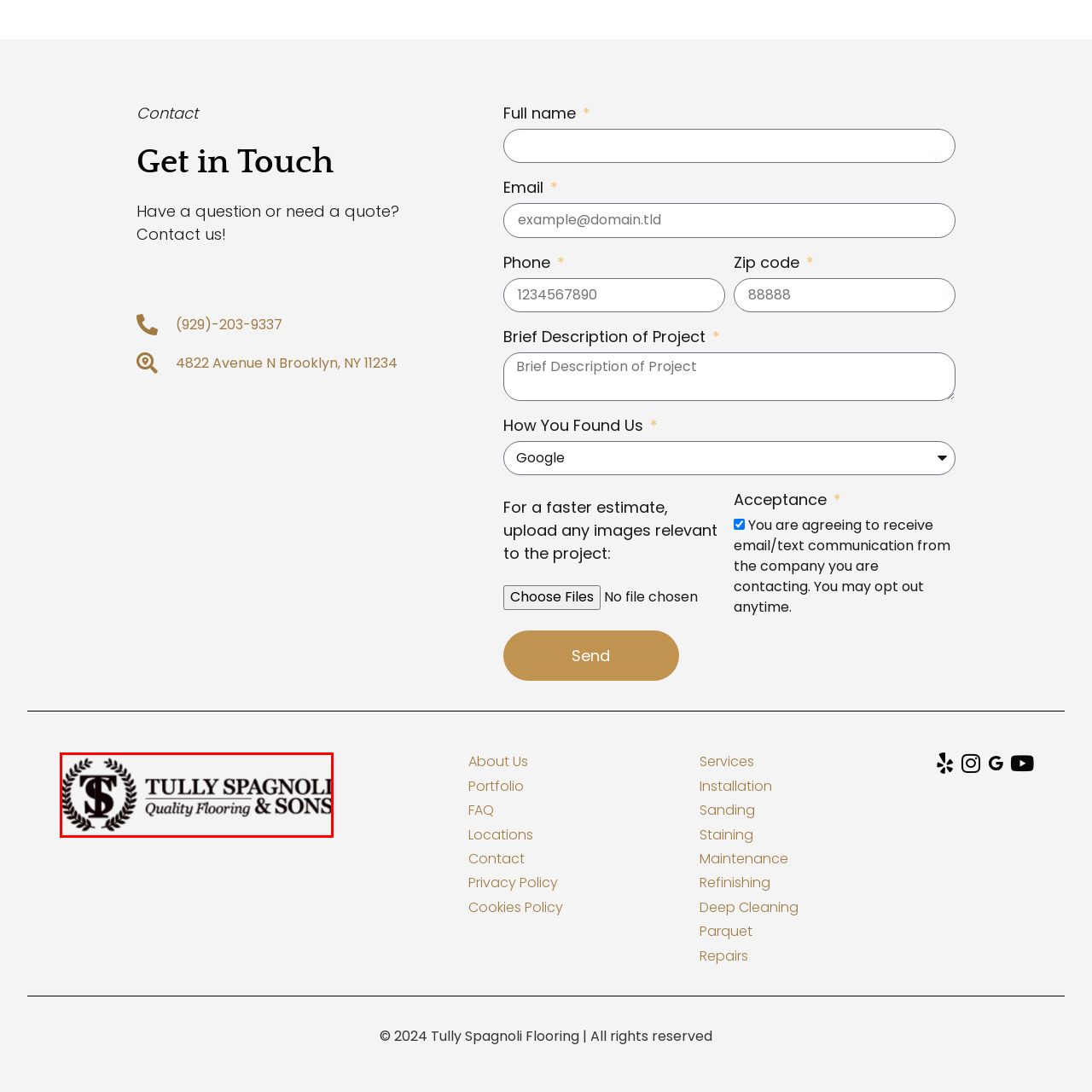What is emphasized by the font size difference?
Examine the visual content inside the red box and reply with a single word or brief phrase that best answers the question.

Family-oriented nature